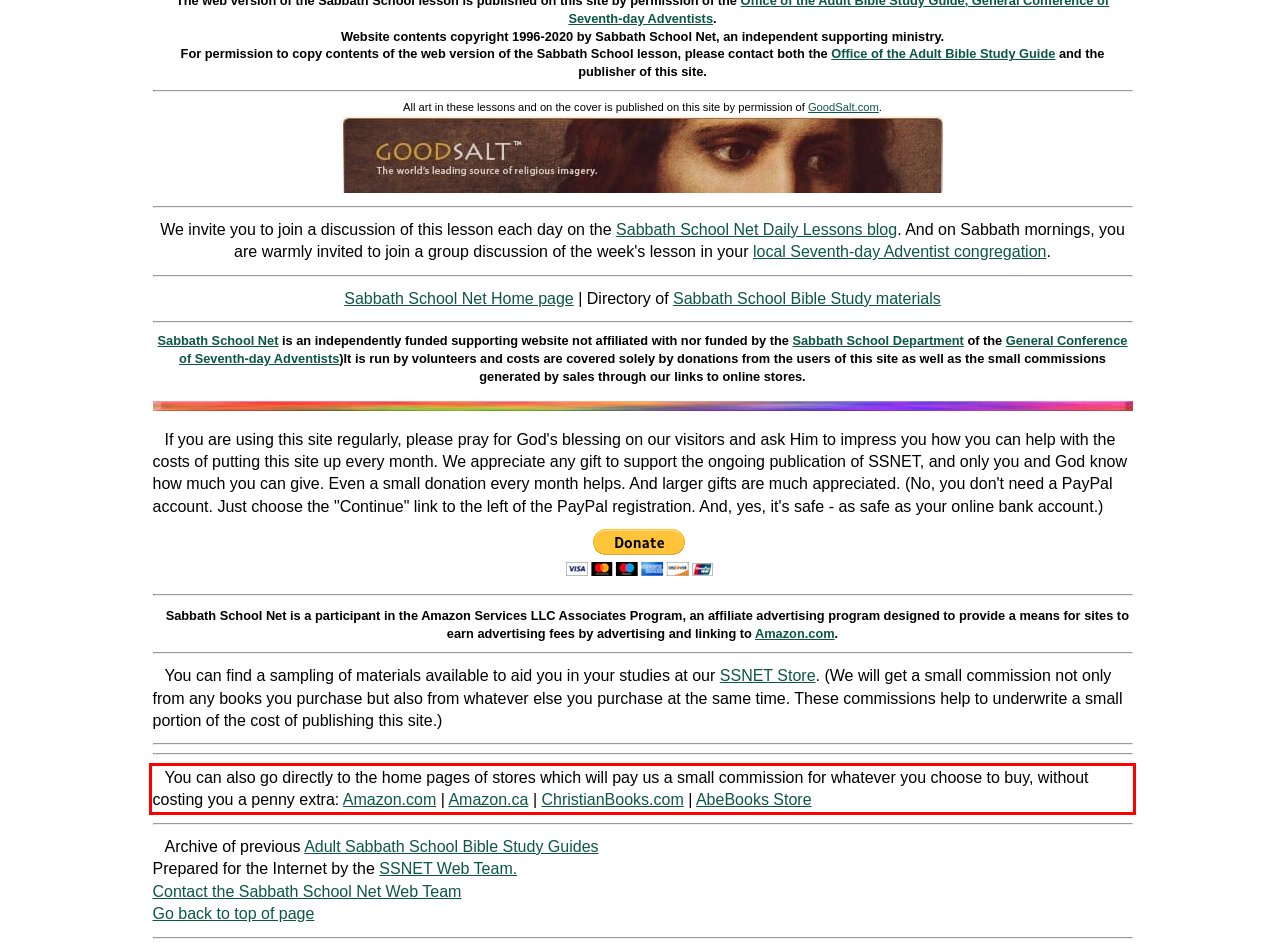The screenshot provided shows a webpage with a red bounding box. Apply OCR to the text within this red bounding box and provide the extracted content.

You can also go directly to the home pages of stores which will pay us a small commission for whatever you choose to buy, without costing you a penny extra: Amazon.com | Amazon.ca | ChristianBooks.com | AbeBooks Store